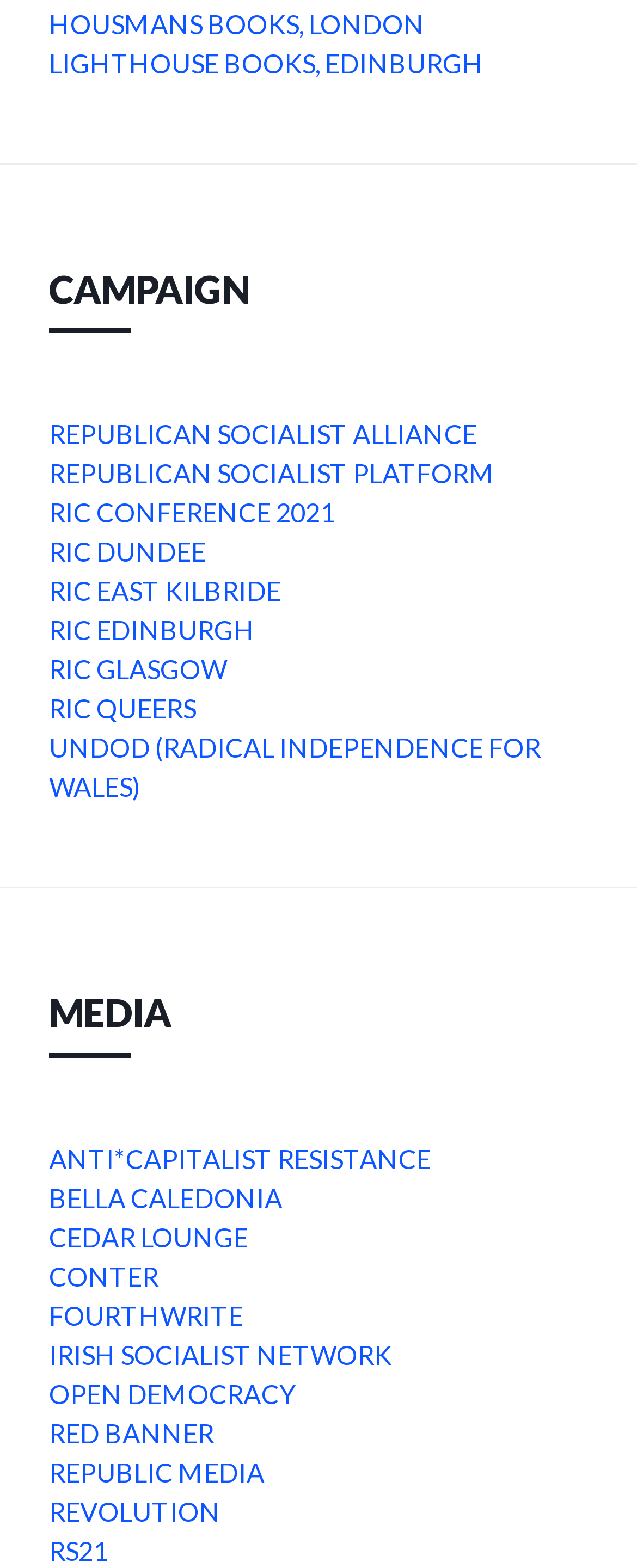Bounding box coordinates must be specified in the format (top-left x, top-left y, bottom-right x, bottom-right y). All values should be floating point numbers between 0 and 1. What are the bounding box coordinates of the UI element described as: conter

[0.077, 0.801, 0.249, 0.825]